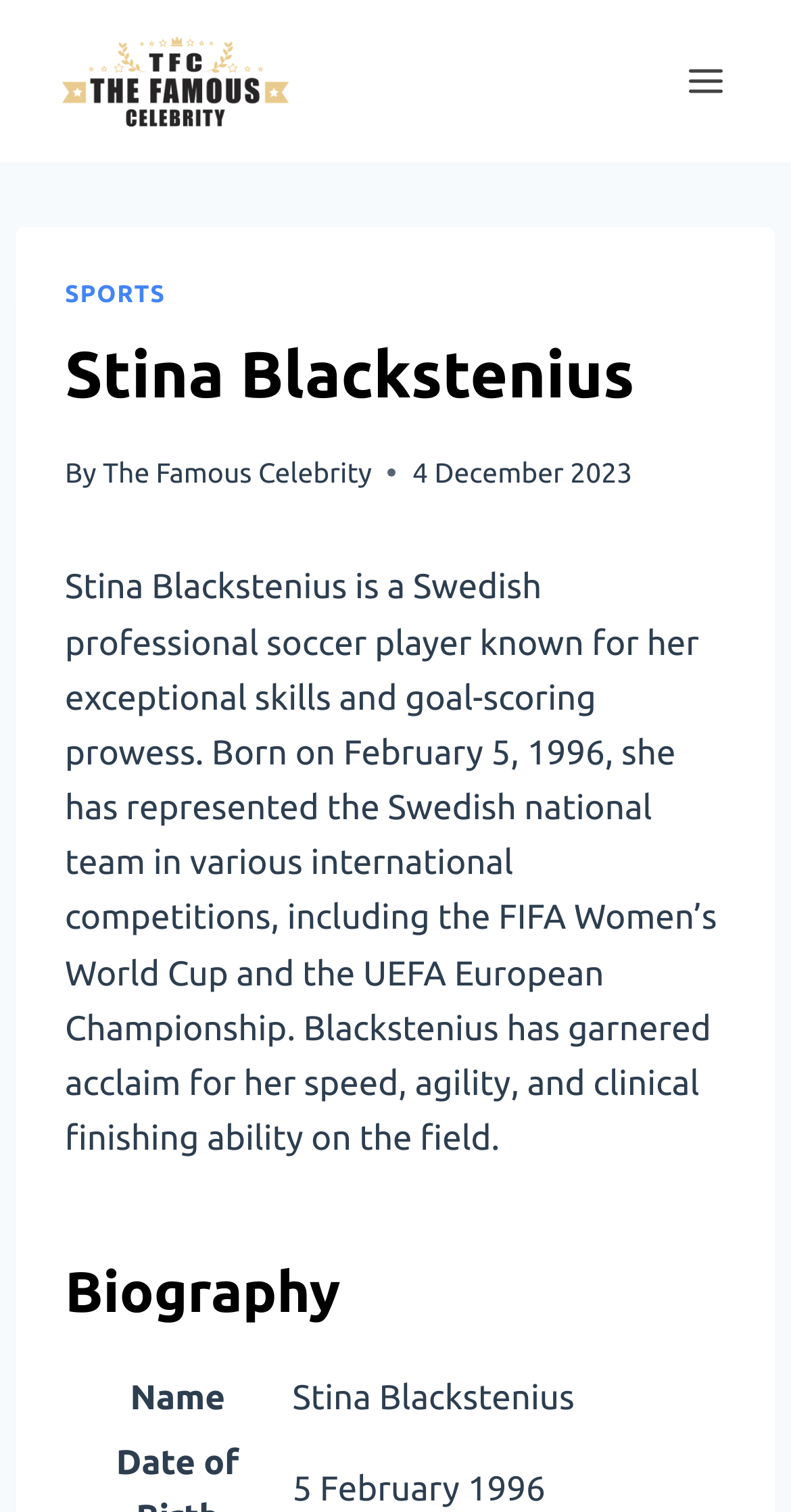What is Stina Blackstenius's nationality?
We need a detailed and meticulous answer to the question.

I found this information by reading the biography section of the webpage, which states that Stina Blackstenius is a Swedish professional soccer player.